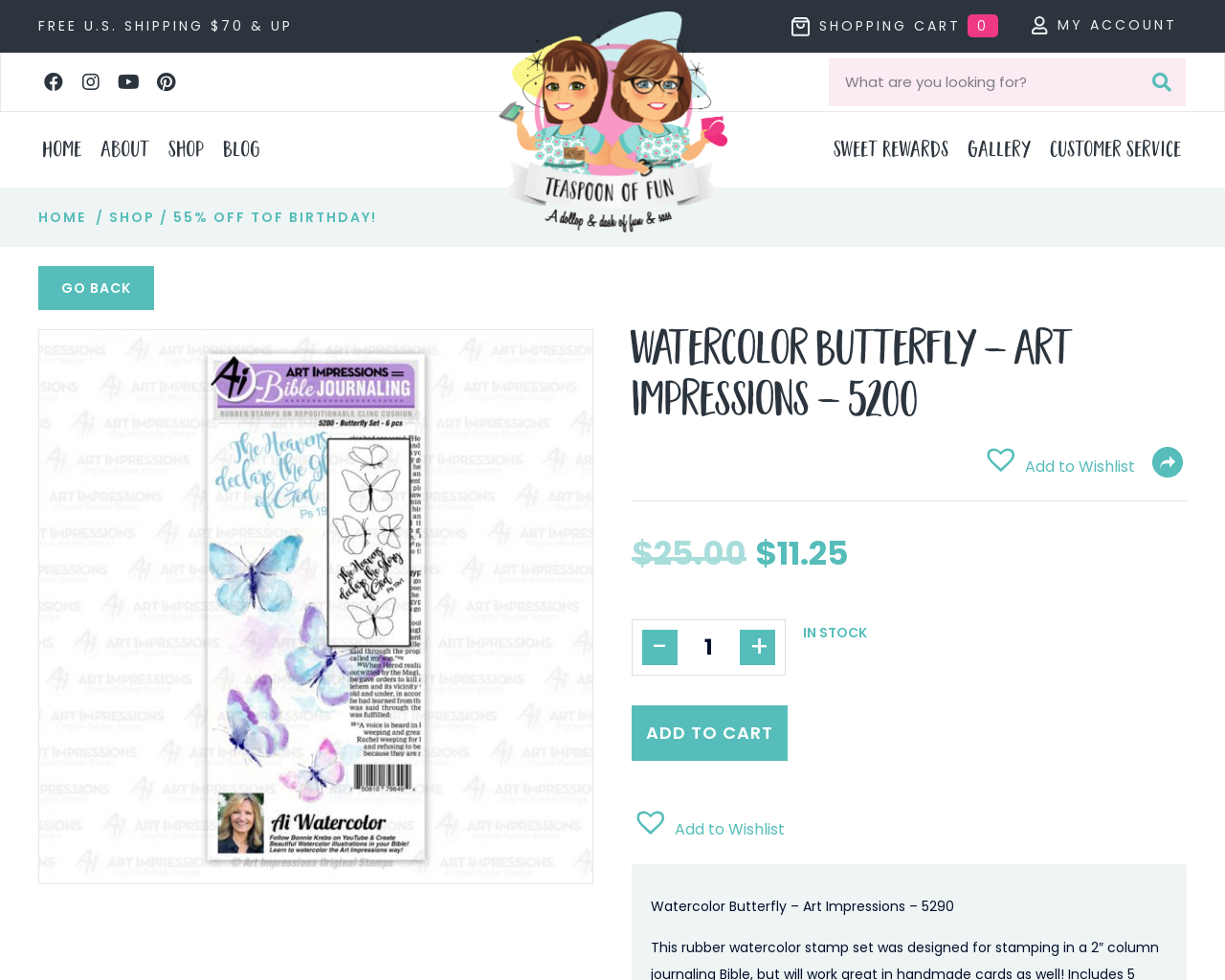Answer the question using only one word or a concise phrase: What is the product quantity range?

1-2